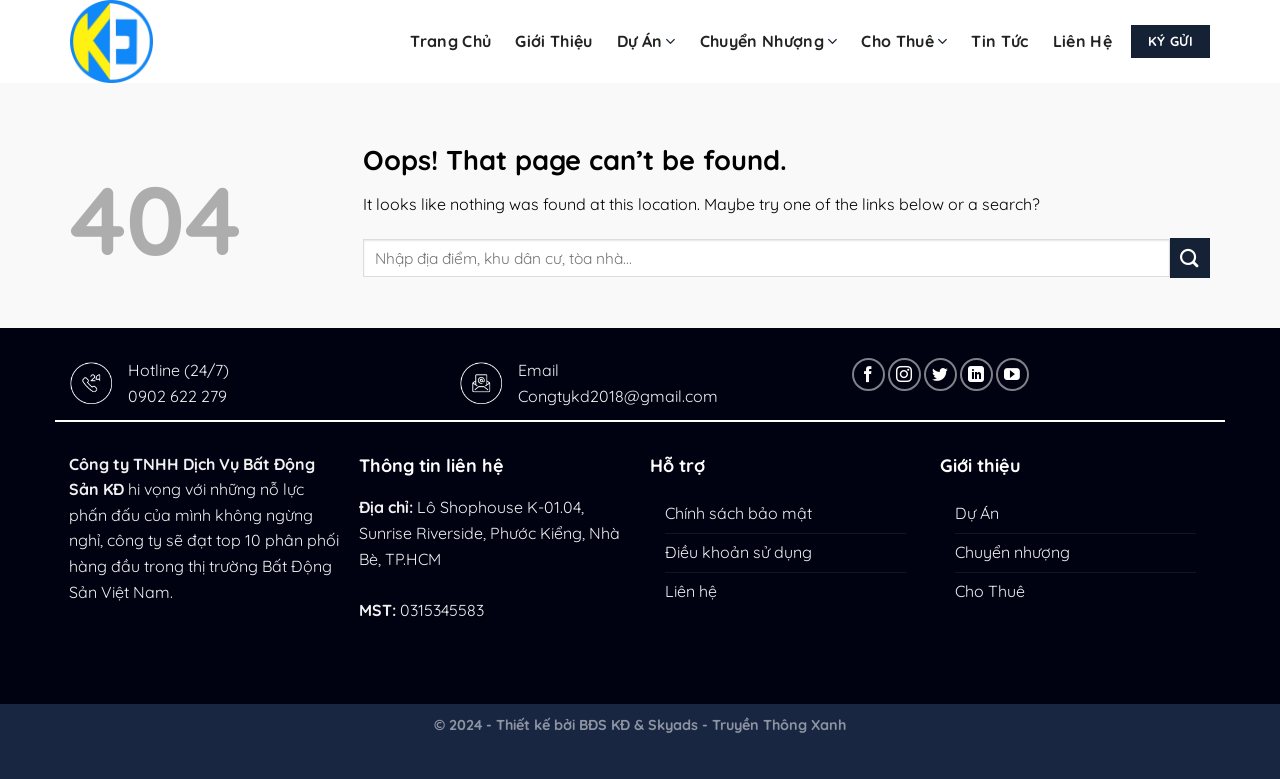Carefully examine the image and provide an in-depth answer to the question: What is the error code displayed on the page?

The error code is displayed in a prominent position on the page, indicating that the requested page was not found. The StaticText element with ID 215 contains the text '404'.